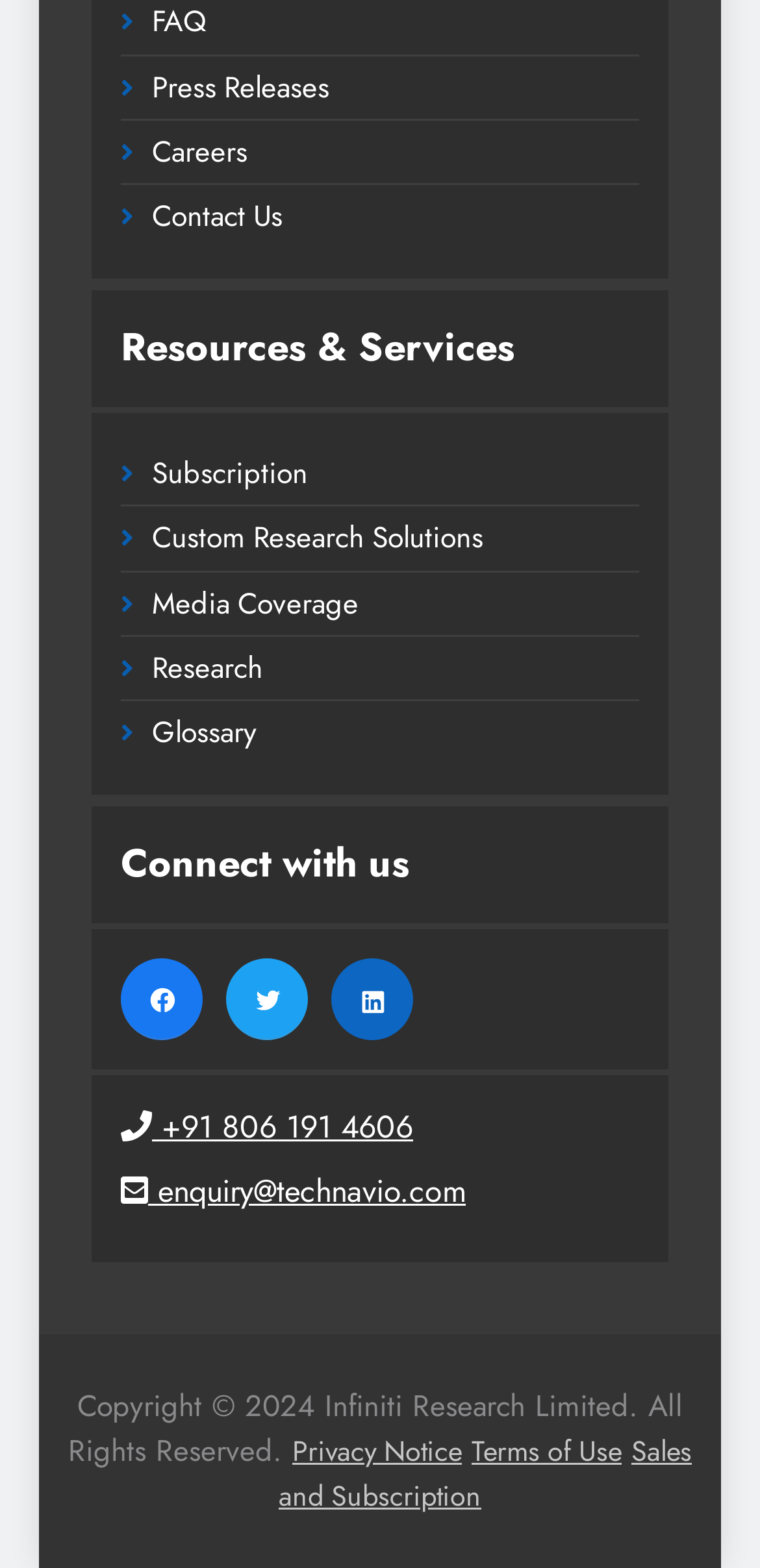Utilize the information from the image to answer the question in detail:
What is the company name mentioned in the copyright section?

At the bottom of the webpage, in the copyright section, I found the text 'Copyright © 2024 Infiniti Research Limited. All Rights Reserved.', which indicates that the company name is Infiniti Research Limited.